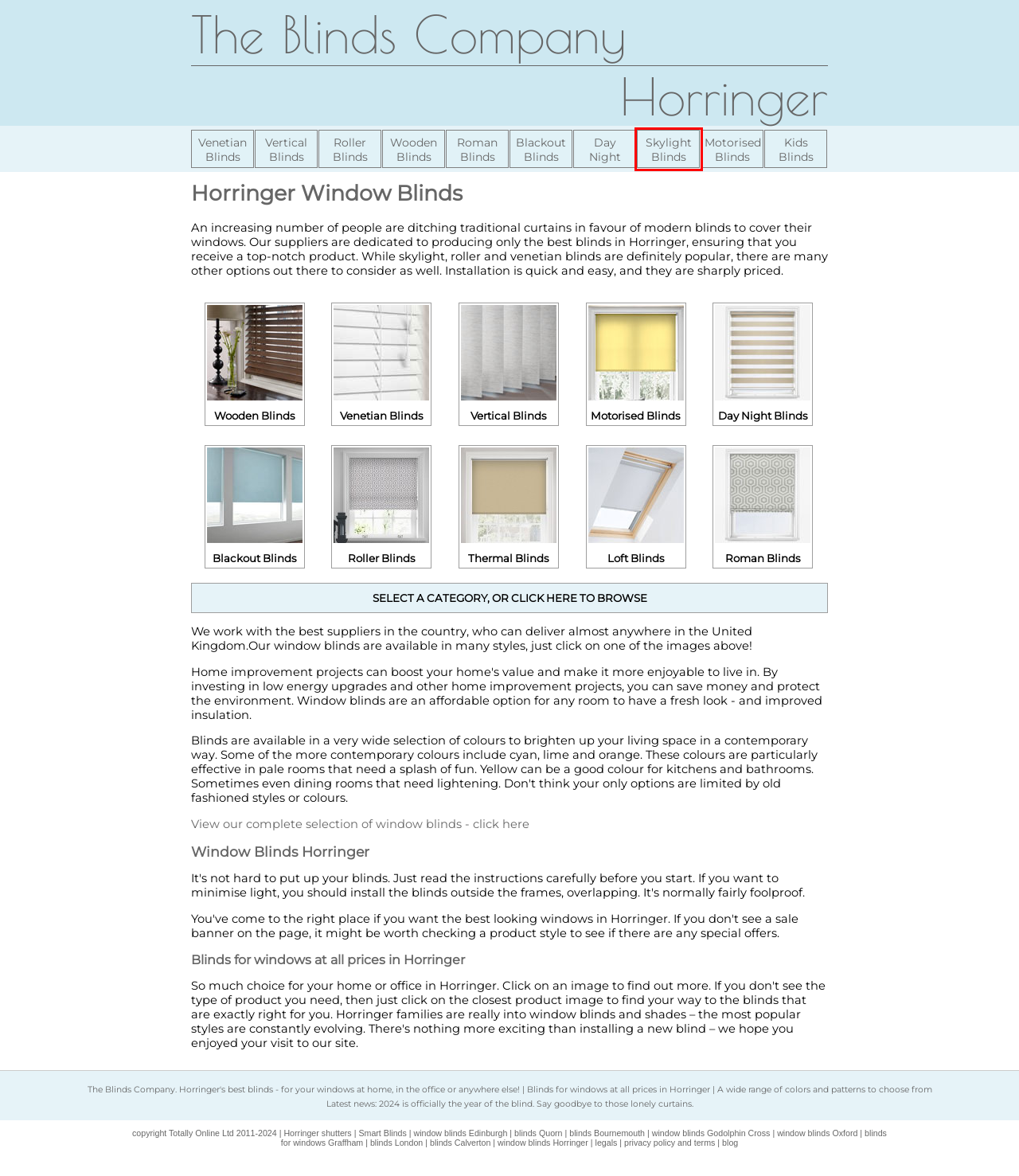Observe the screenshot of a webpage with a red bounding box around an element. Identify the webpage description that best fits the new page after the element inside the bounding box is clicked. The candidates are:
A. Venetian Blinds - Made to Measure | 247 Blinds
B. Blackout Blinds - Made to Measure | 247 Blinds
C. Skylight Blinds for Loft Windows | 247 Blinds
D. Wooden Blinds - Made to Measure | 247 Blinds
E. Vertical Blinds - Made to Measure | 247Blinds
F. Totally - publishing consultancy for videogames studios
G. Day & Night Blinds - Vision Blinds Made To Measure | 247 Blinds
H. Roman Blinds - Made to Measure | 247 Blinds

C